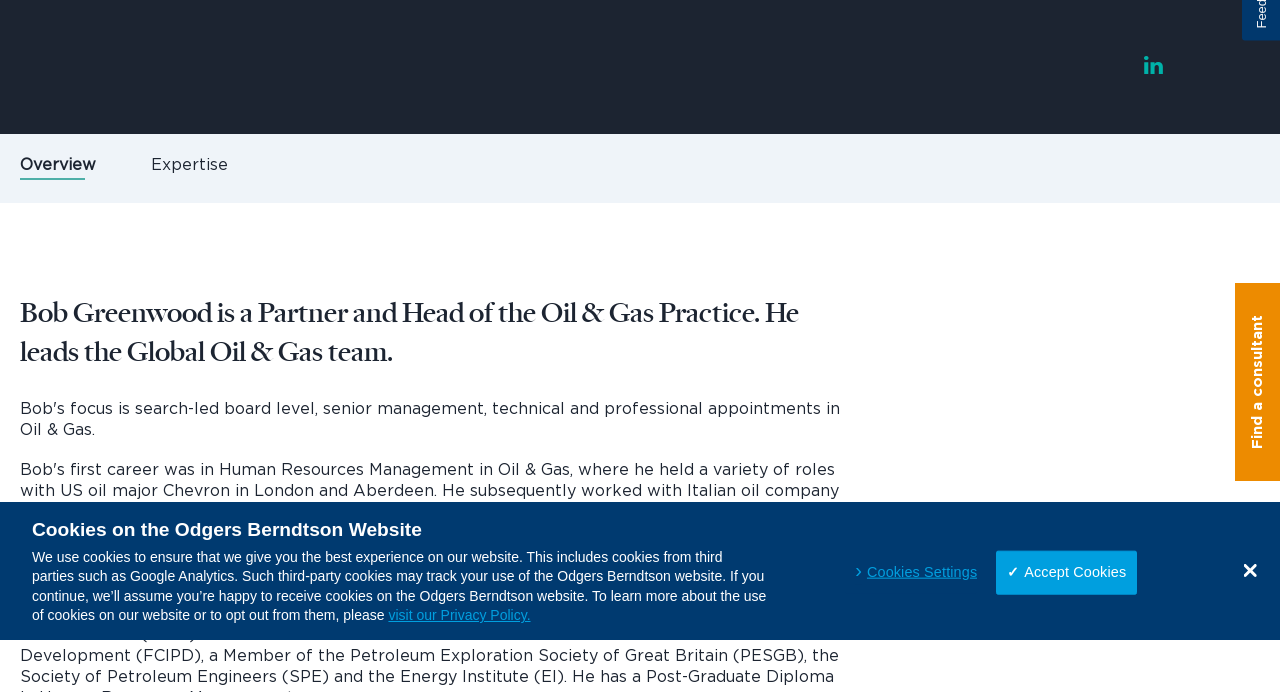Find the bounding box coordinates for the HTML element specified by: "Find a consultant".

[0.965, 0.408, 1.0, 0.703]